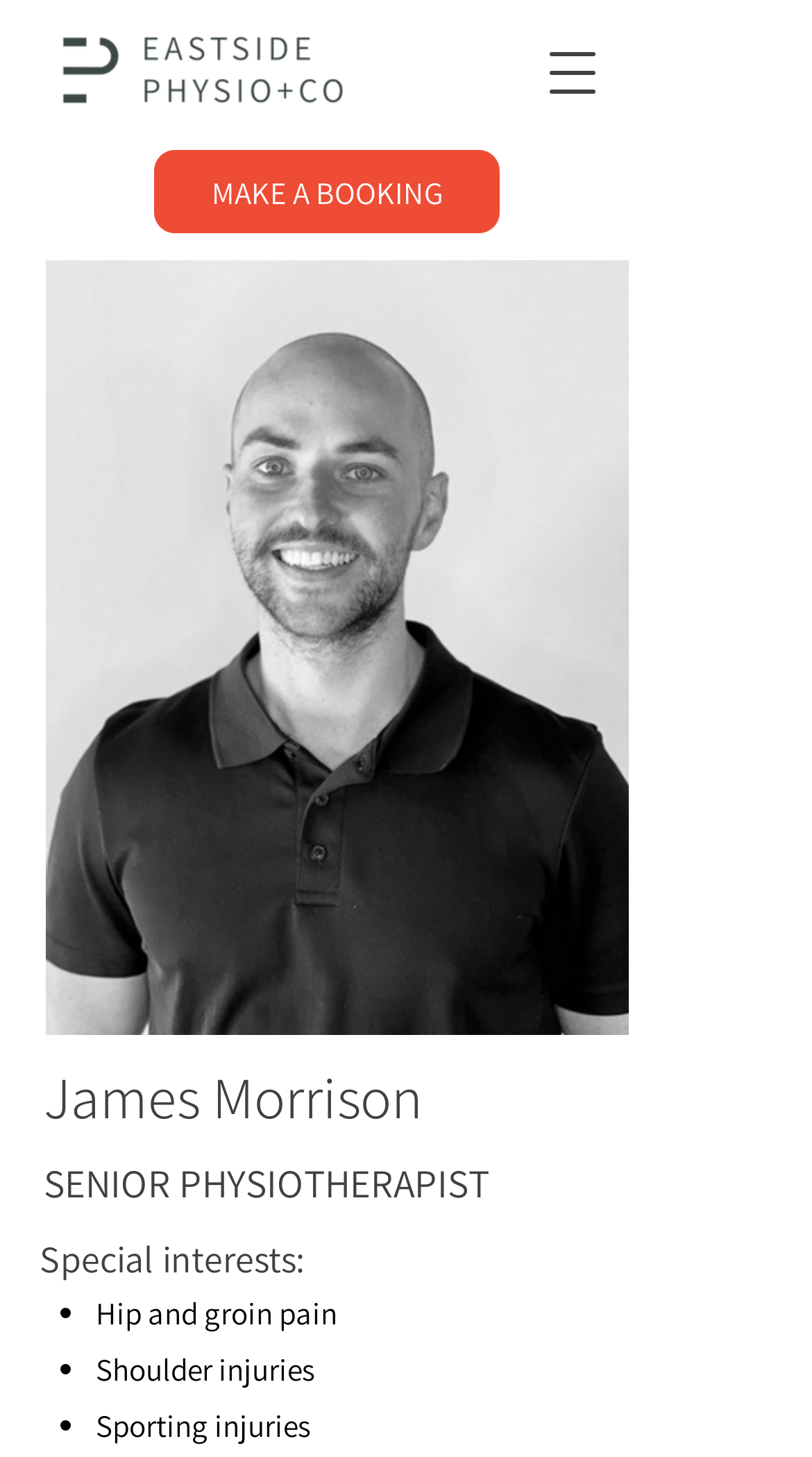Give a one-word or one-phrase response to the question: 
How many images are present on the webpage?

2